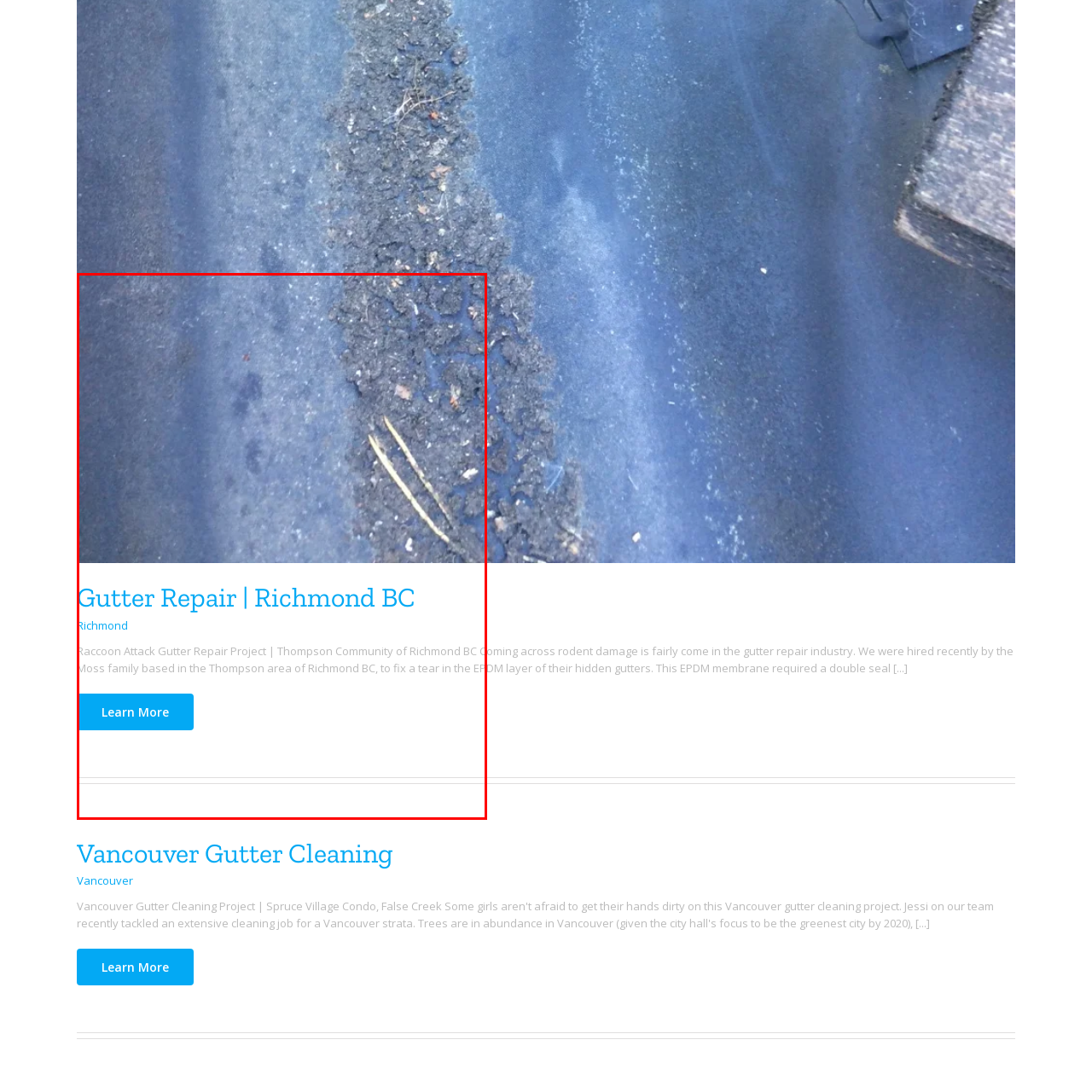What type of damage is visible in the image?
Pay attention to the segment of the image within the red bounding box and offer a detailed answer to the question.

The caption highlights the visible damage in the image, specifically mentioning a tear in the EPDM layer of the hidden gutters, which emphasizes the need for repairs to ensure the functionality and longevity of the drainage system.